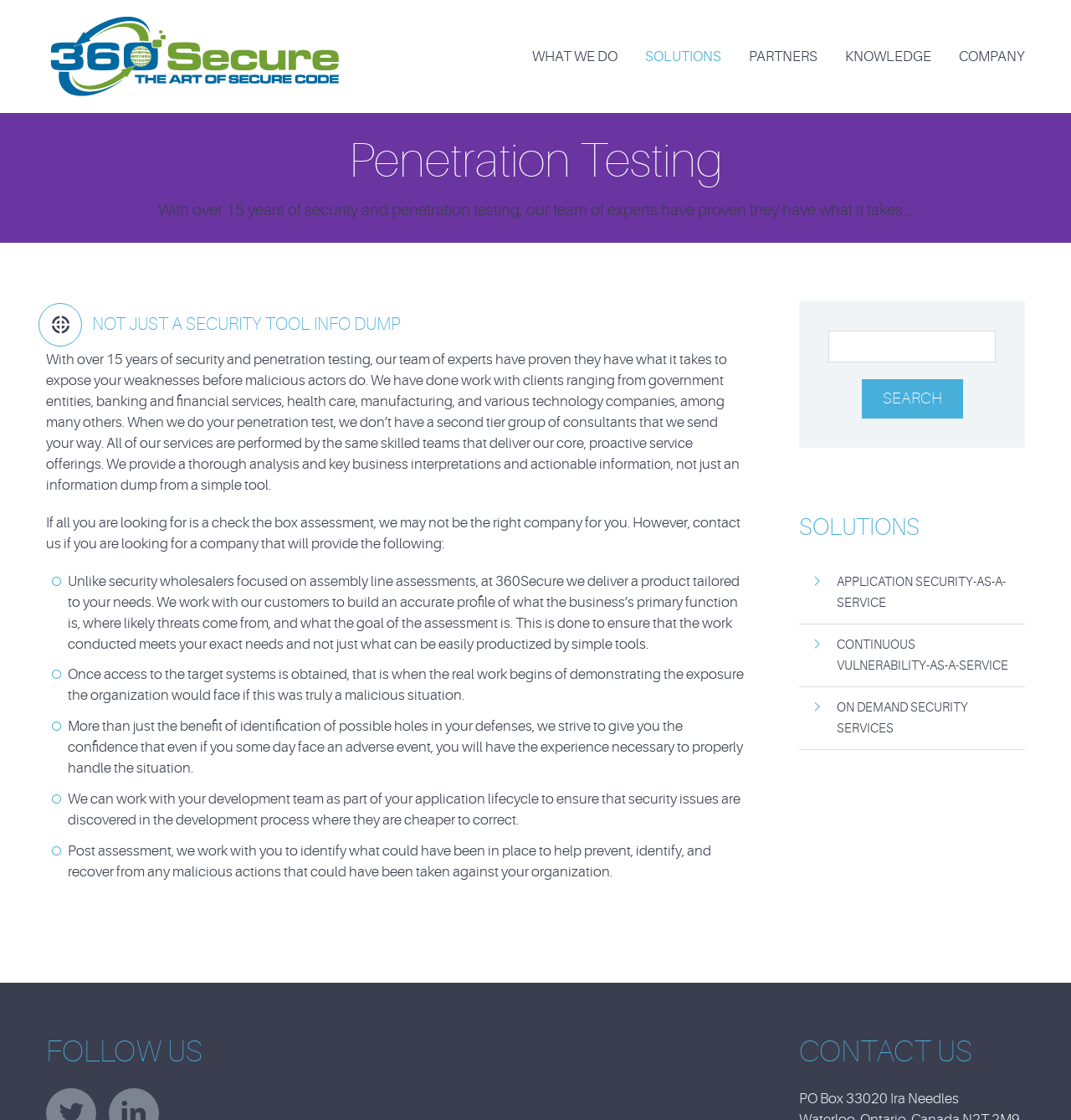Locate the UI element described as follows: "What We Do". Return the bounding box coordinates as four float numbers between 0 and 1 in the order [left, top, right, bottom].

[0.485, 0.015, 0.588, 0.086]